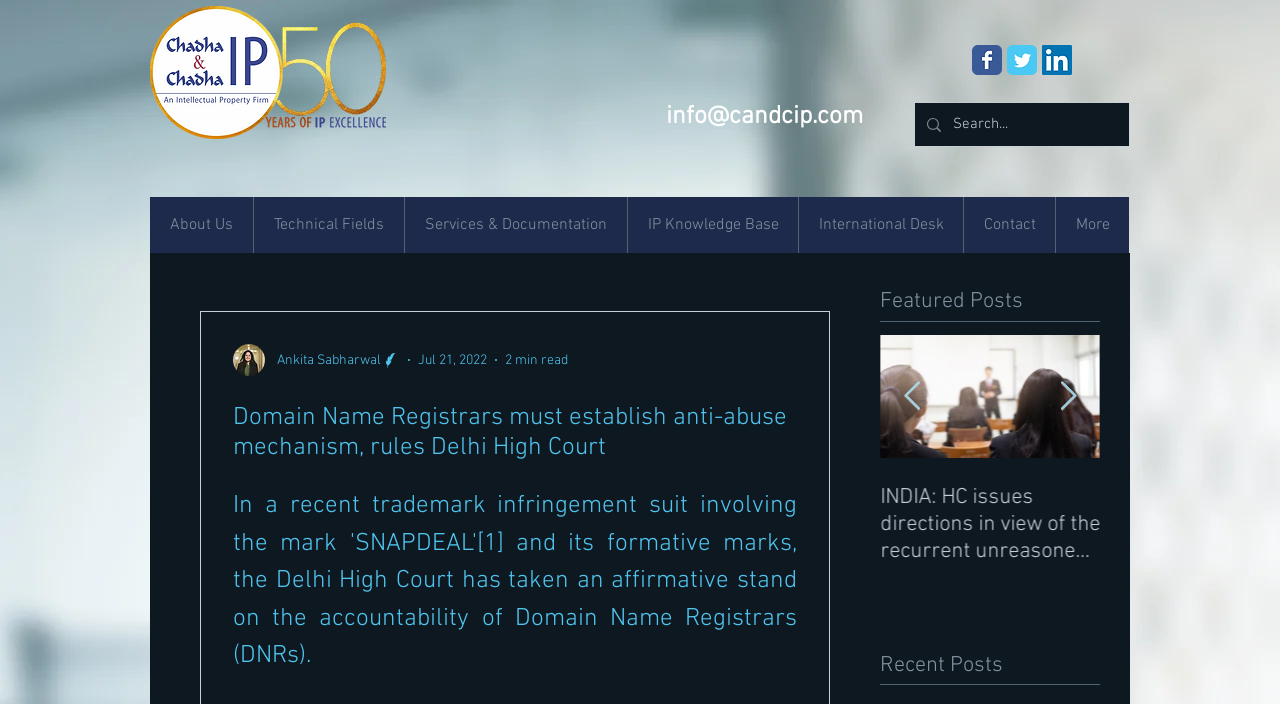Give a comprehensive overview of the webpage, including key elements.

This webpage appears to be a blog or news website focused on intellectual property law, specifically patent and trademark law. At the top of the page, there is a logo and a navigation menu with links to various sections of the website, including "About Us", "Technical Fields", "Services & Documentation", "IP Knowledge Base", "International Desk", and "Contact".

Below the navigation menu, there is a search bar with a magnifying glass icon, allowing users to search for specific topics or keywords. To the right of the search bar, there is a social media bar with links to the website's Facebook, Twitter, and LinkedIn pages.

The main content of the webpage is divided into two sections: "Featured Posts" and "Recent Posts". The "Featured Posts" section displays a list of four articles with images, each with a brief summary and a link to read more. The articles appear to be related to recent developments in intellectual property law in India.

The "Recent Posts" section displays a list of five articles with images, each with a brief summary and a link to read more. These articles also appear to be related to intellectual property law, with topics including patent office decisions, court rulings, and changes to patent laws.

At the bottom of the page, there are buttons to navigate to previous or next items in the list of recent posts. There is also a heading that reads "Domain Name Registrars must establish anti-abuse mechanism, rules Delhi High Court", which appears to be the title of a specific article or news story.